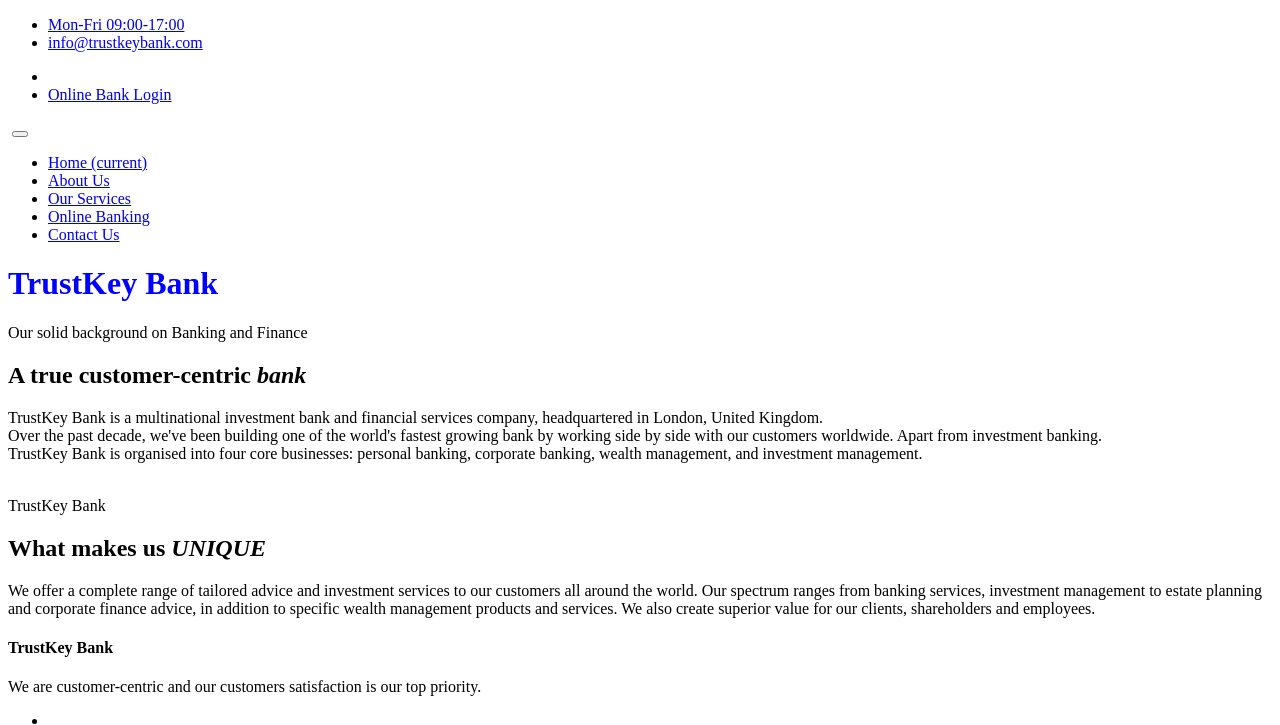What are the four core businesses of TrustKey Bank?
Carefully examine the image and provide a detailed answer to the question.

I found the four core businesses of TrustKey Bank by reading the static text on the webpage, which says 'TrustKey Bank is organised into four core businesses: personal banking, corporate banking, wealth management, and investment management'.